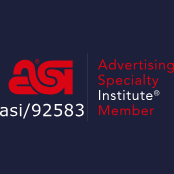What is the background color?
Answer the question with as much detail as possible.

The background of the image is a dark navy shade, which provides strong contrast that enhances the visibility of the logo and the accompanying text.